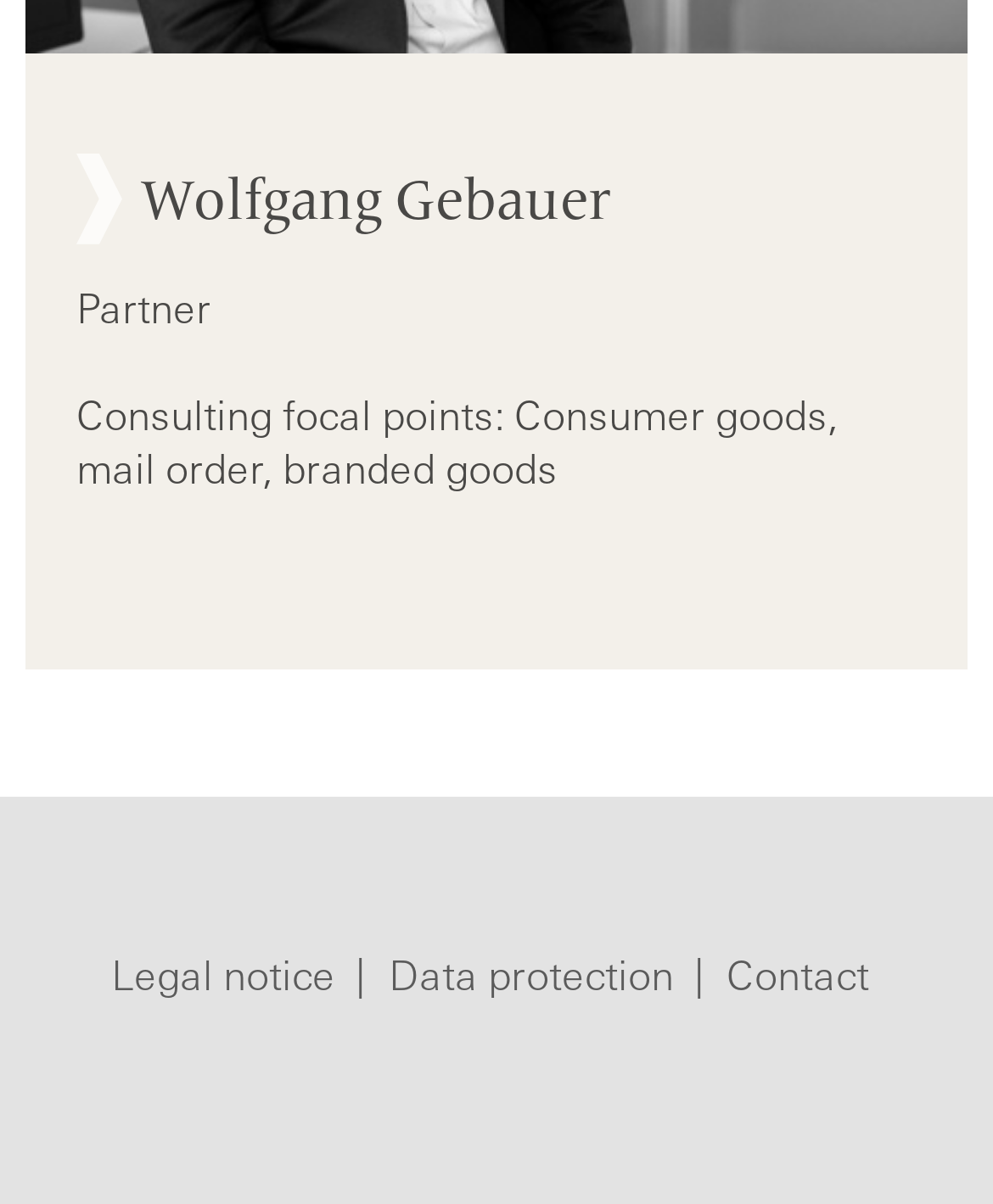What is the last link in the footer?
From the screenshot, supply a one-word or short-phrase answer.

Contact